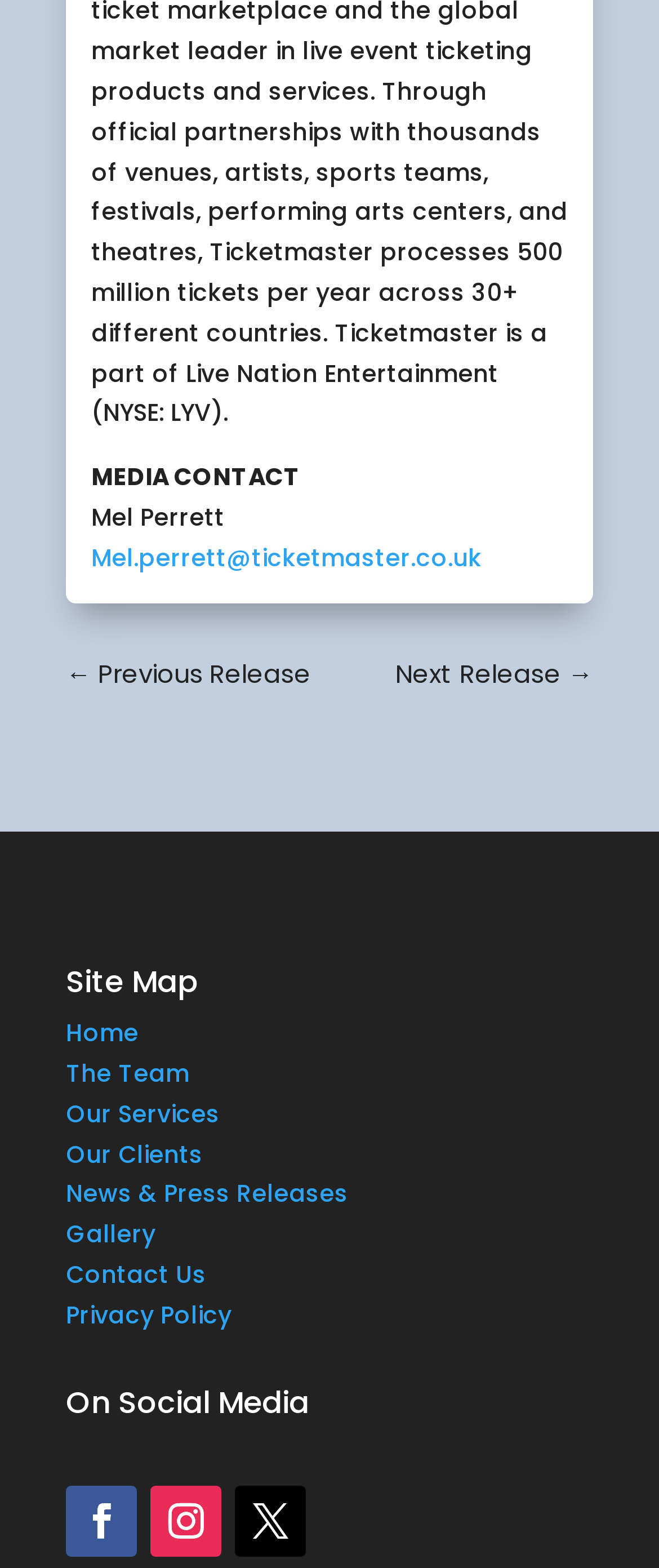Could you highlight the region that needs to be clicked to execute the instruction: "Send an email to Mel Perrett"?

[0.138, 0.345, 0.731, 0.366]